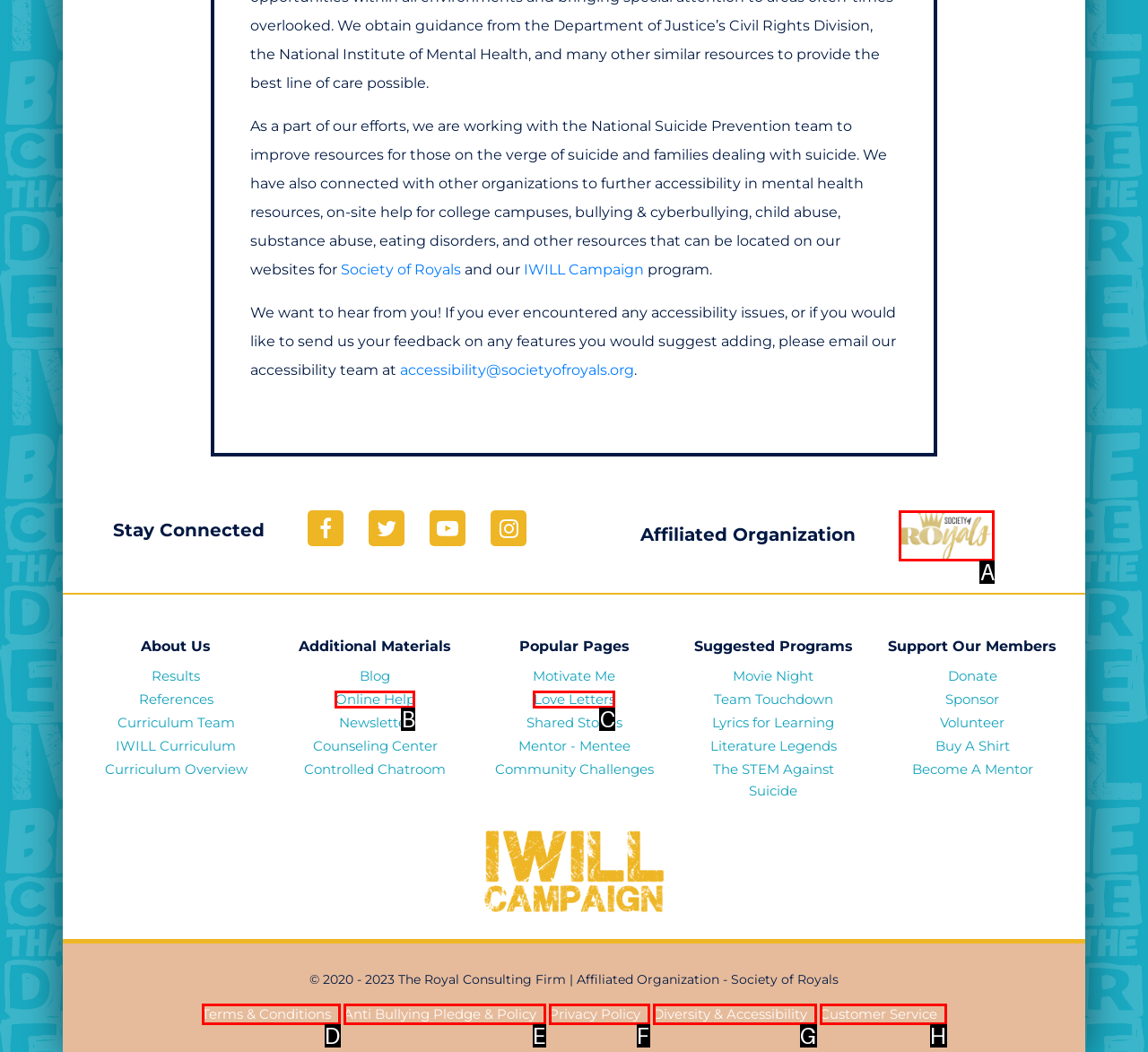Based on the description Anti Bullying Pledge & Policy, identify the most suitable HTML element from the options. Provide your answer as the corresponding letter.

E